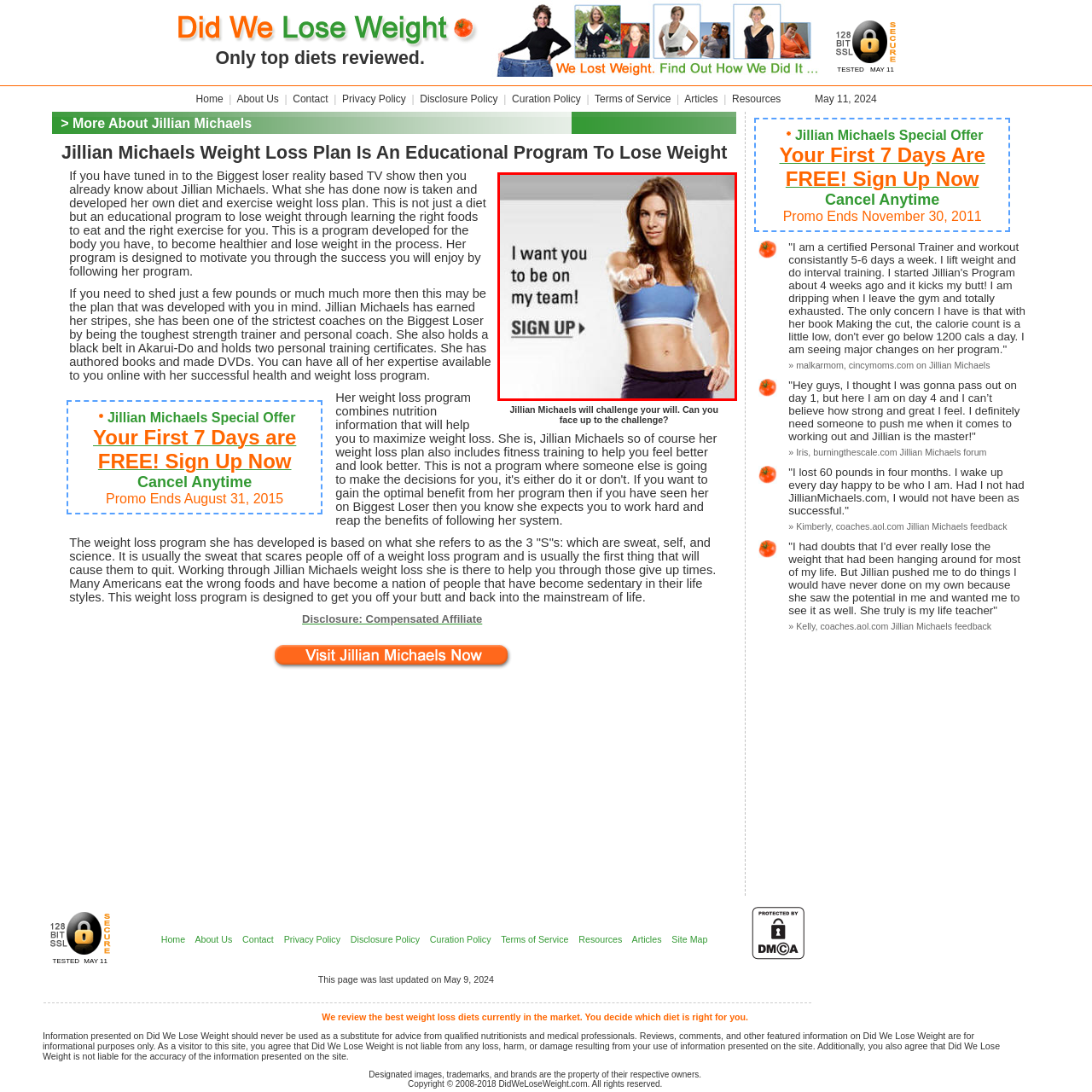Describe in detail what is happening in the image highlighted by the red border.

The image features a motivational and inviting message from a fitness coach encouraging individuals to join her team. The coach, dressed in a sporty blue top and dark bottoms, points confidently towards the viewer, embodying an energetic and inspiring presence. The text to the left reads, "I want you to be on my team!" emphasizing a personal touch and community spirit. Below this message, a call to action urges viewers to "SIGN UP," suggesting an opportunity to participate in a fitness program or challenge. This image aligns with themes of motivation, encouragement, and the promotion of a health-focused lifestyle.